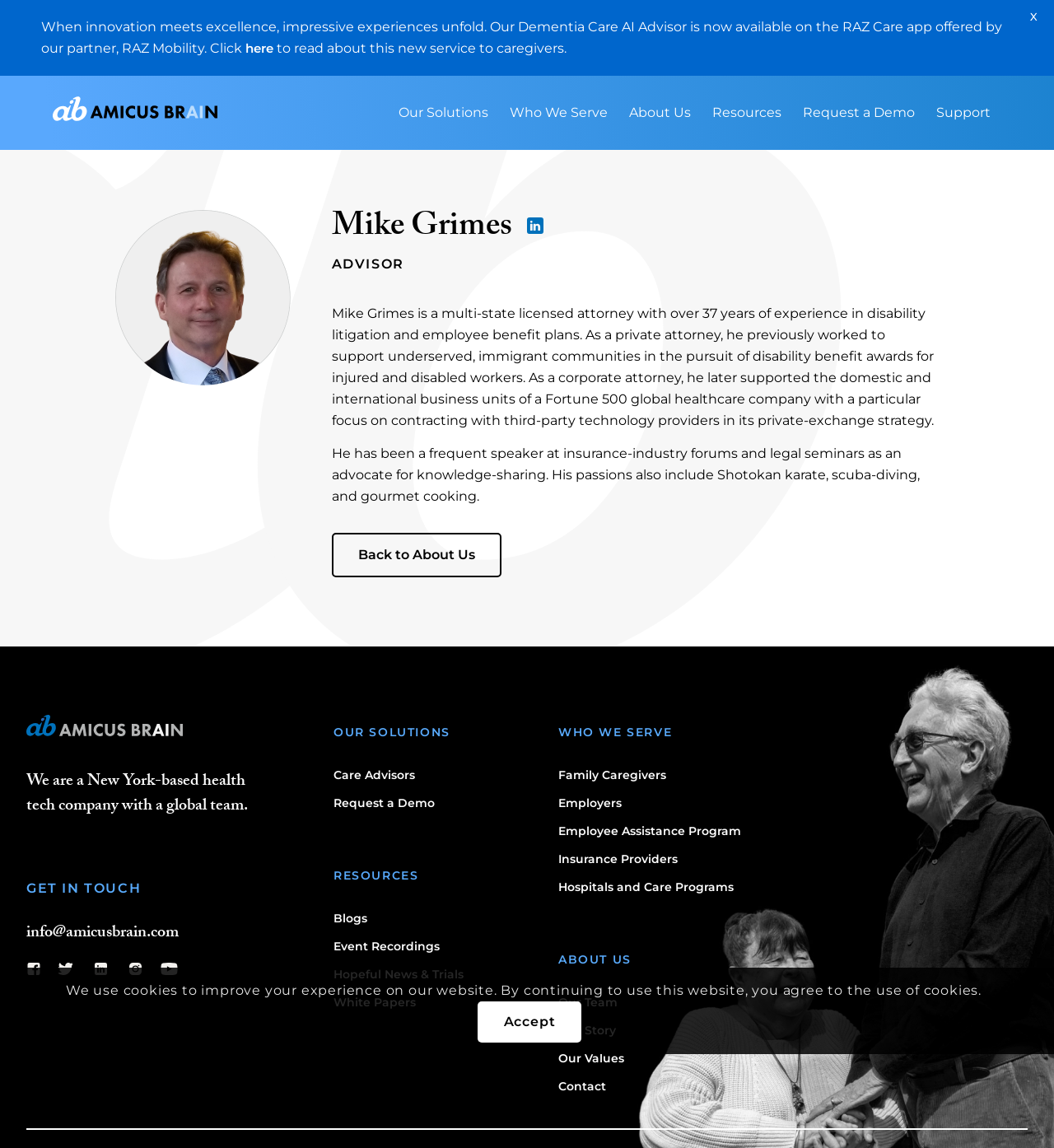Please indicate the bounding box coordinates for the clickable area to complete the following task: "Learn about Care Advisors". The coordinates should be specified as four float numbers between 0 and 1, i.e., [left, top, right, bottom].

[0.316, 0.668, 0.394, 0.681]